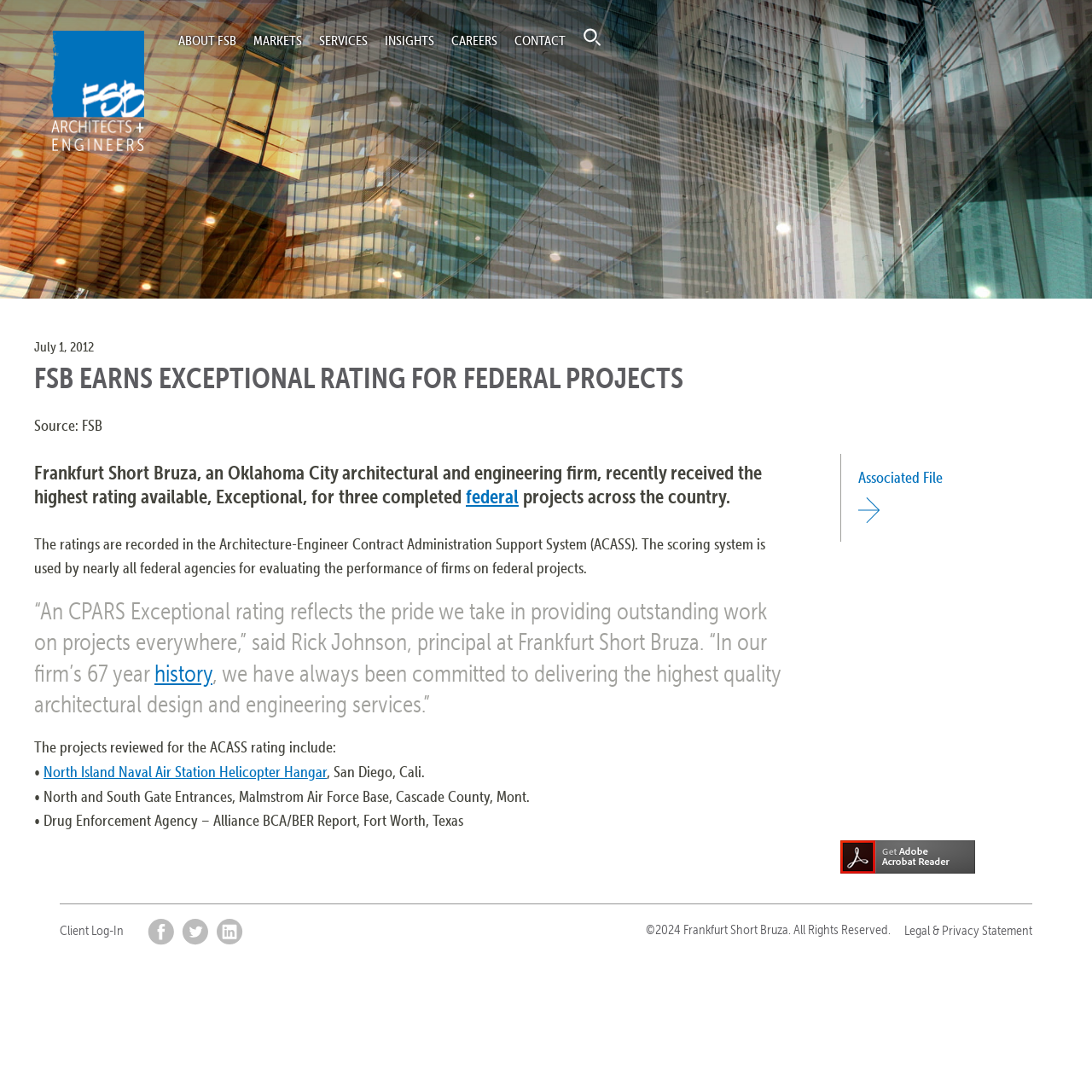What is the name of the Oklahoma City firm?
Examine the image and give a concise answer in one word or a short phrase.

Frankfurt Short Bruza